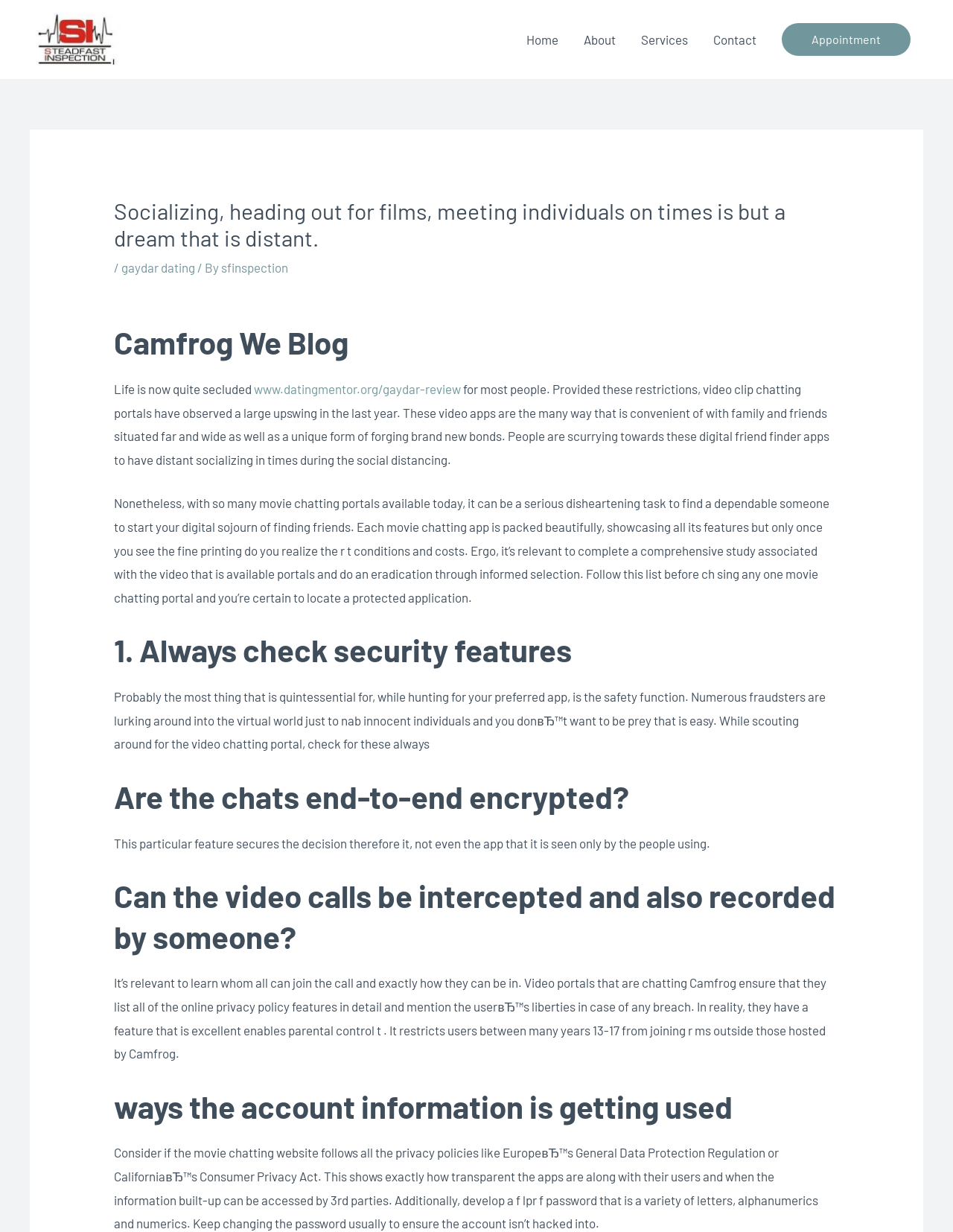Identify the bounding box coordinates of the clickable section necessary to follow the following instruction: "Click the 'Appointment' link". The coordinates should be presented as four float numbers from 0 to 1, i.e., [left, top, right, bottom].

[0.82, 0.019, 0.955, 0.045]